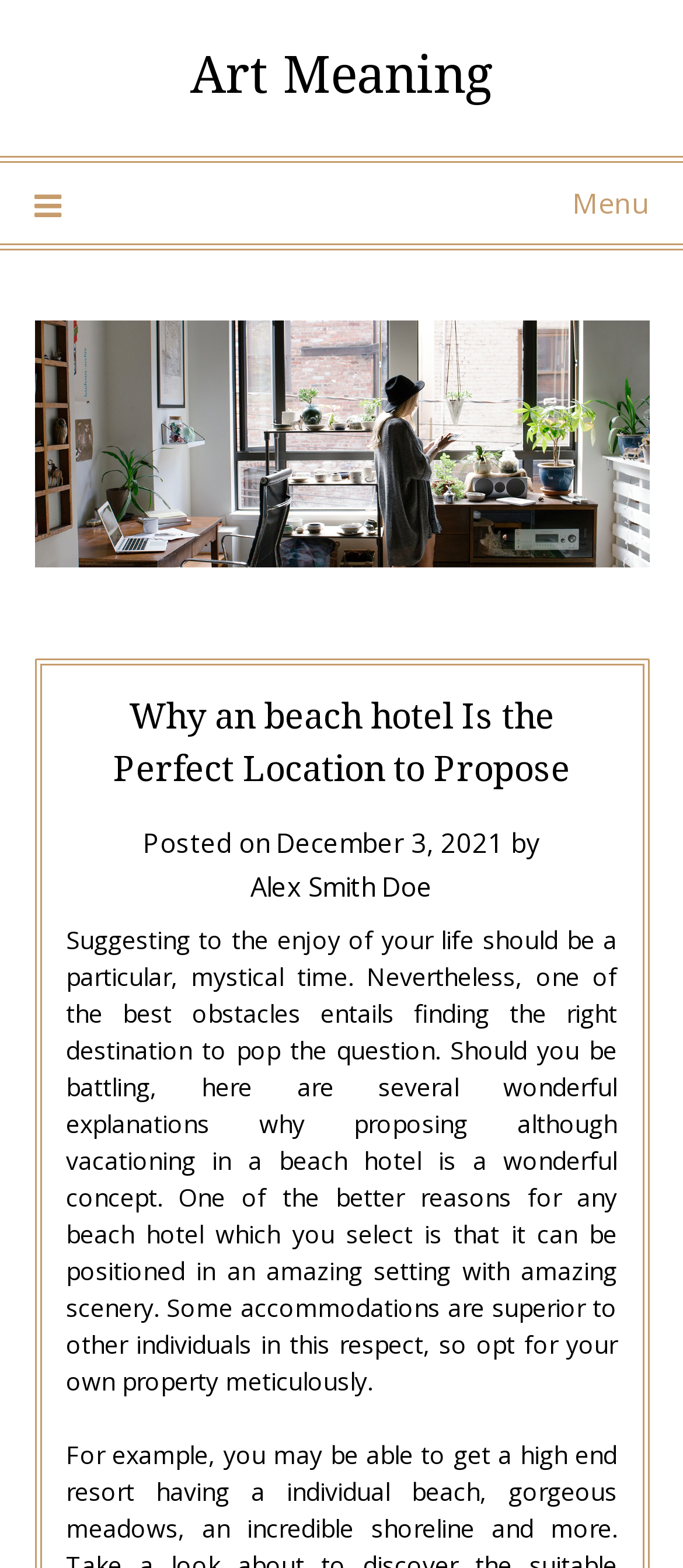Find the bounding box coordinates for the UI element whose description is: "December 3, 2021December 9, 2021". The coordinates should be four float numbers between 0 and 1, in the format [left, top, right, bottom].

[0.404, 0.527, 0.737, 0.549]